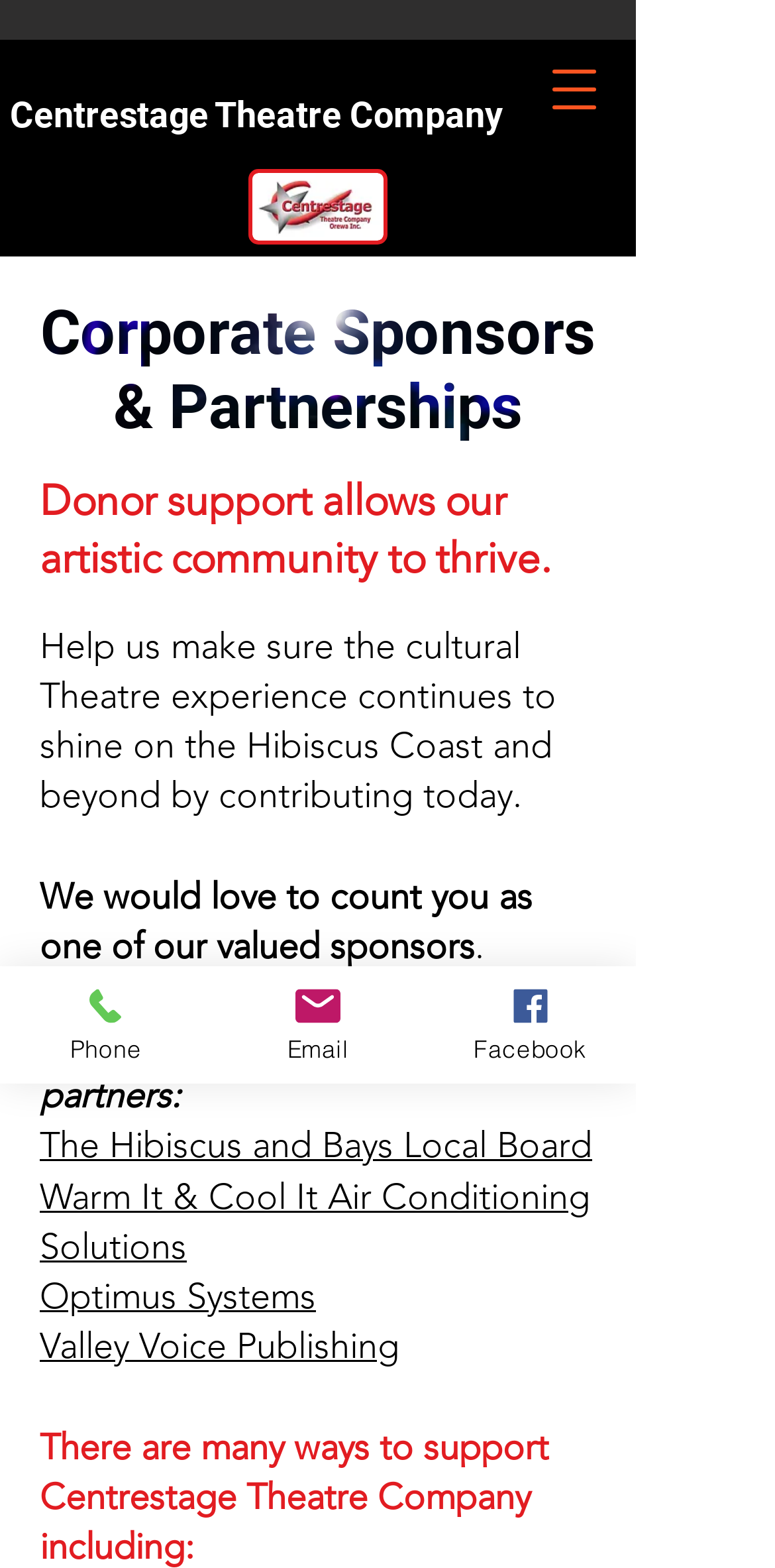What type of image is at the top of the page?
Using the image as a reference, deliver a detailed and thorough answer to the question.

The image at the top of the page is the logo of Centrestage Theatre, which is a clear cut image of the CT logo.